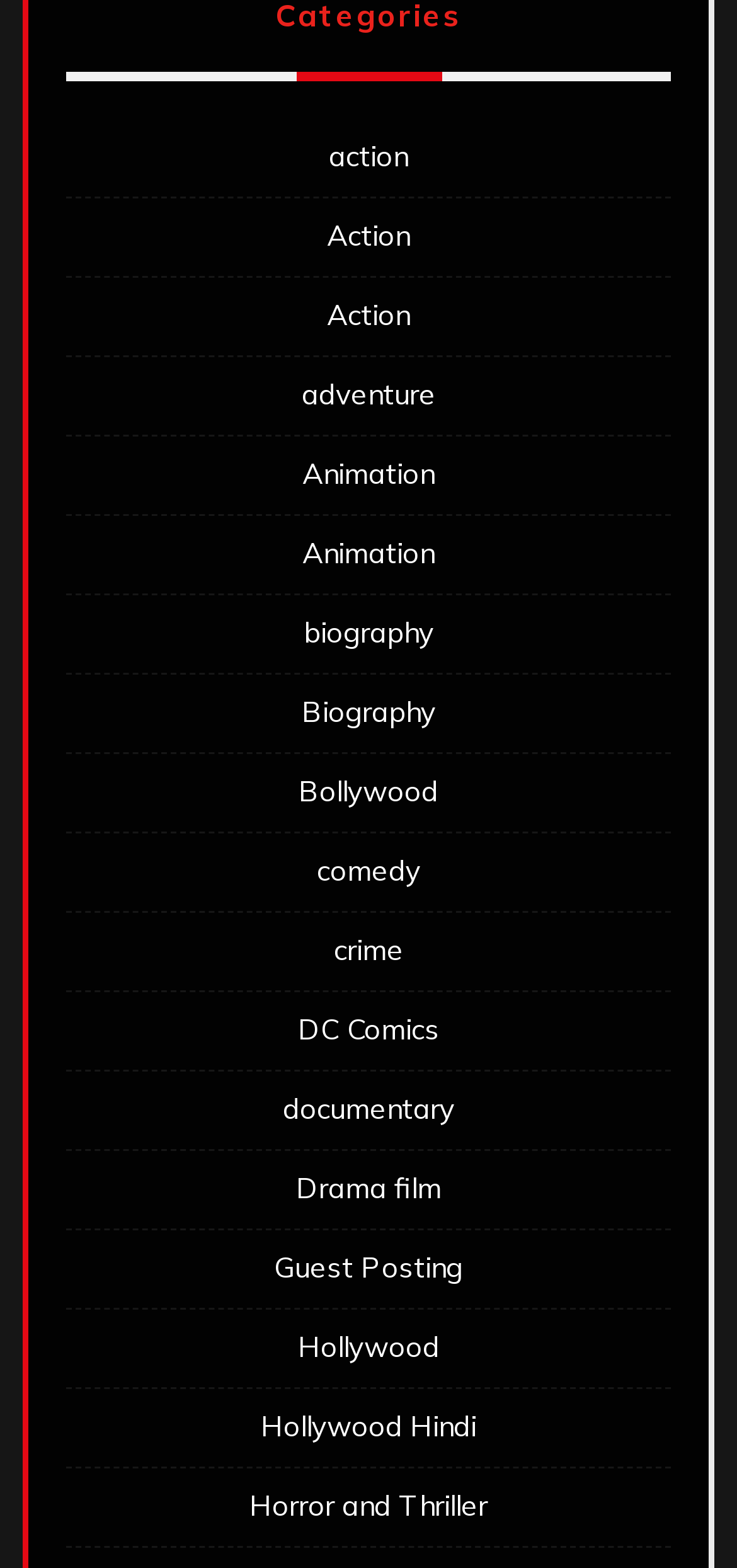Predict the bounding box of the UI element based on this description: "Skip to content".

None